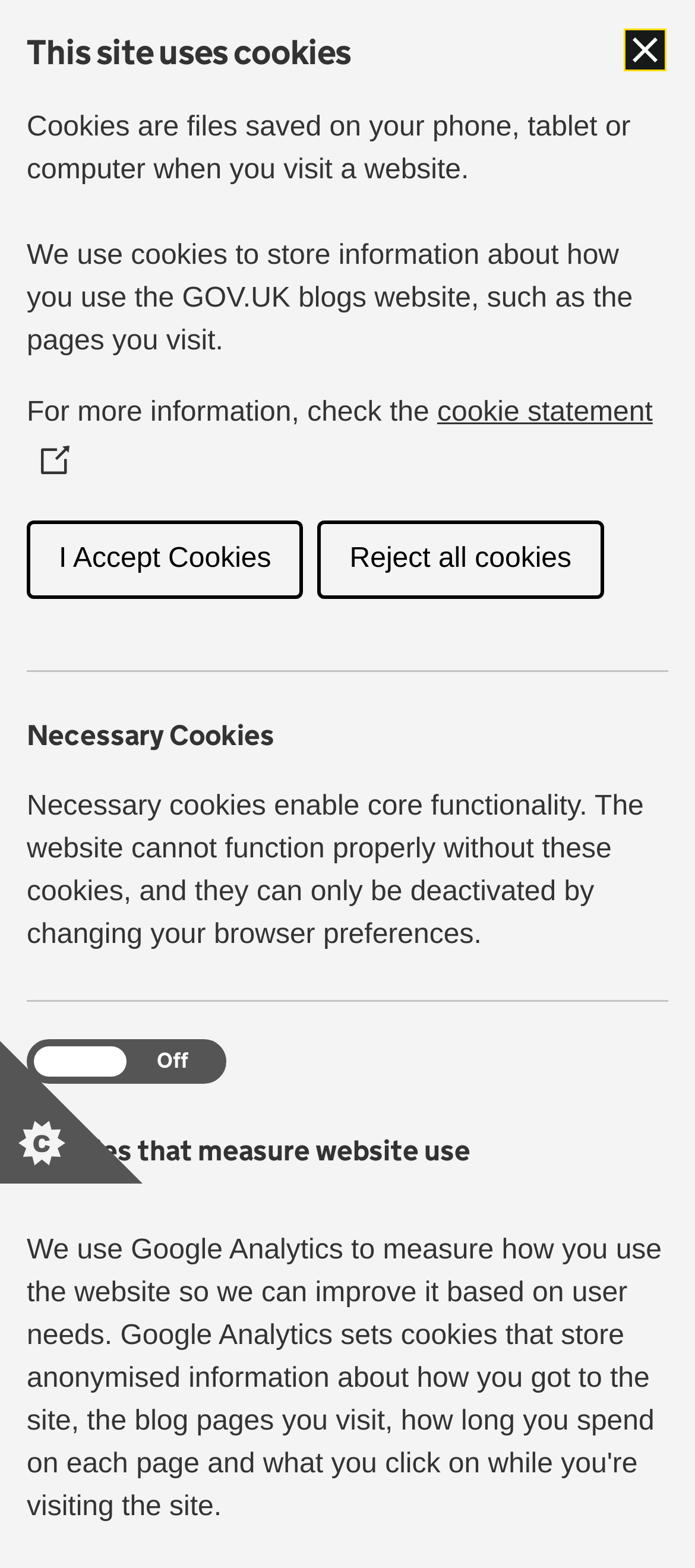Could you highlight the region that needs to be clicked to execute the instruction: "Visit the 'Driver and Vehicle Standards Agency' website"?

[0.308, 0.209, 0.879, 0.23]